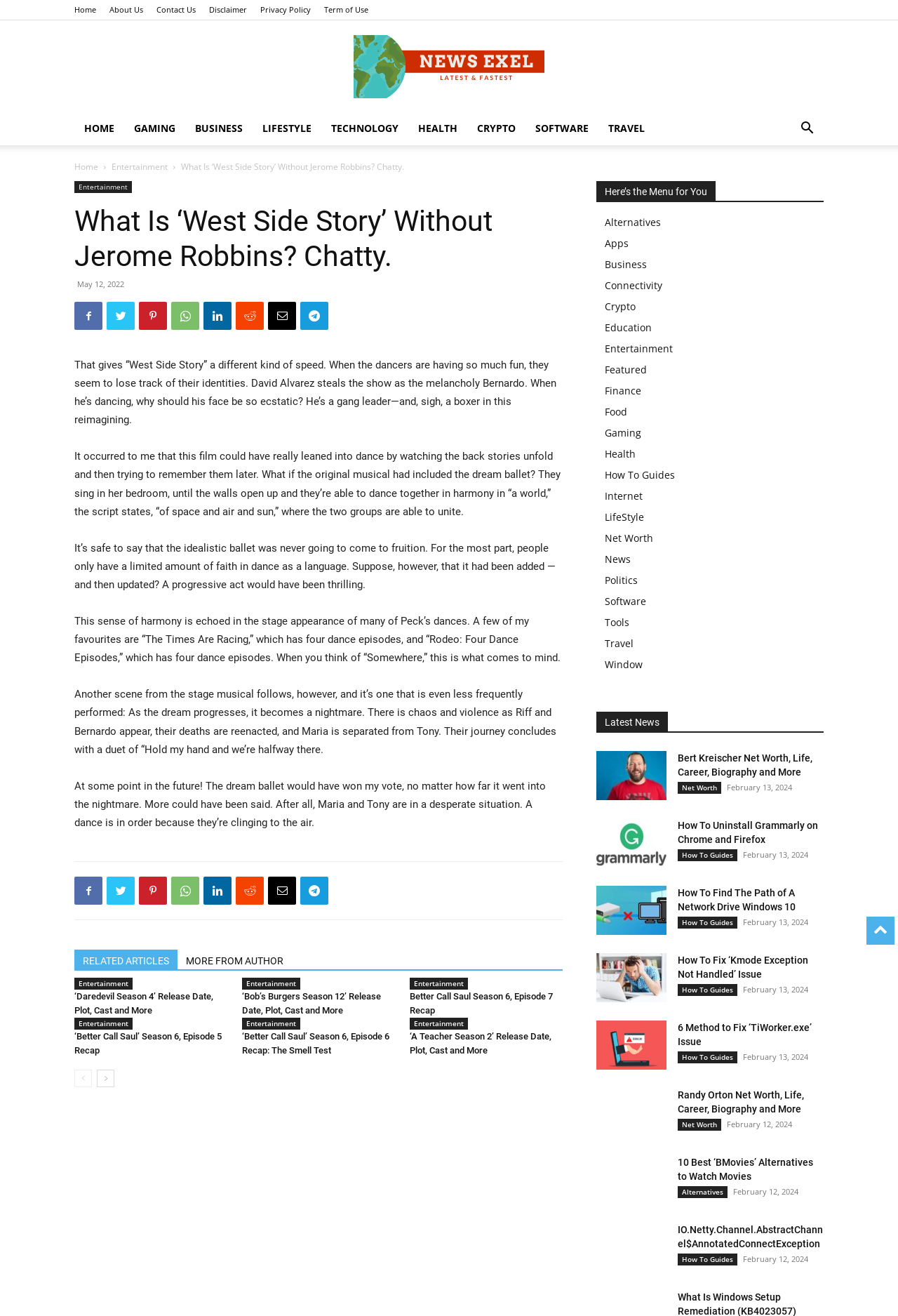Given the description "RELATED ARTICLES", determine the bounding box of the corresponding UI element.

[0.083, 0.722, 0.198, 0.737]